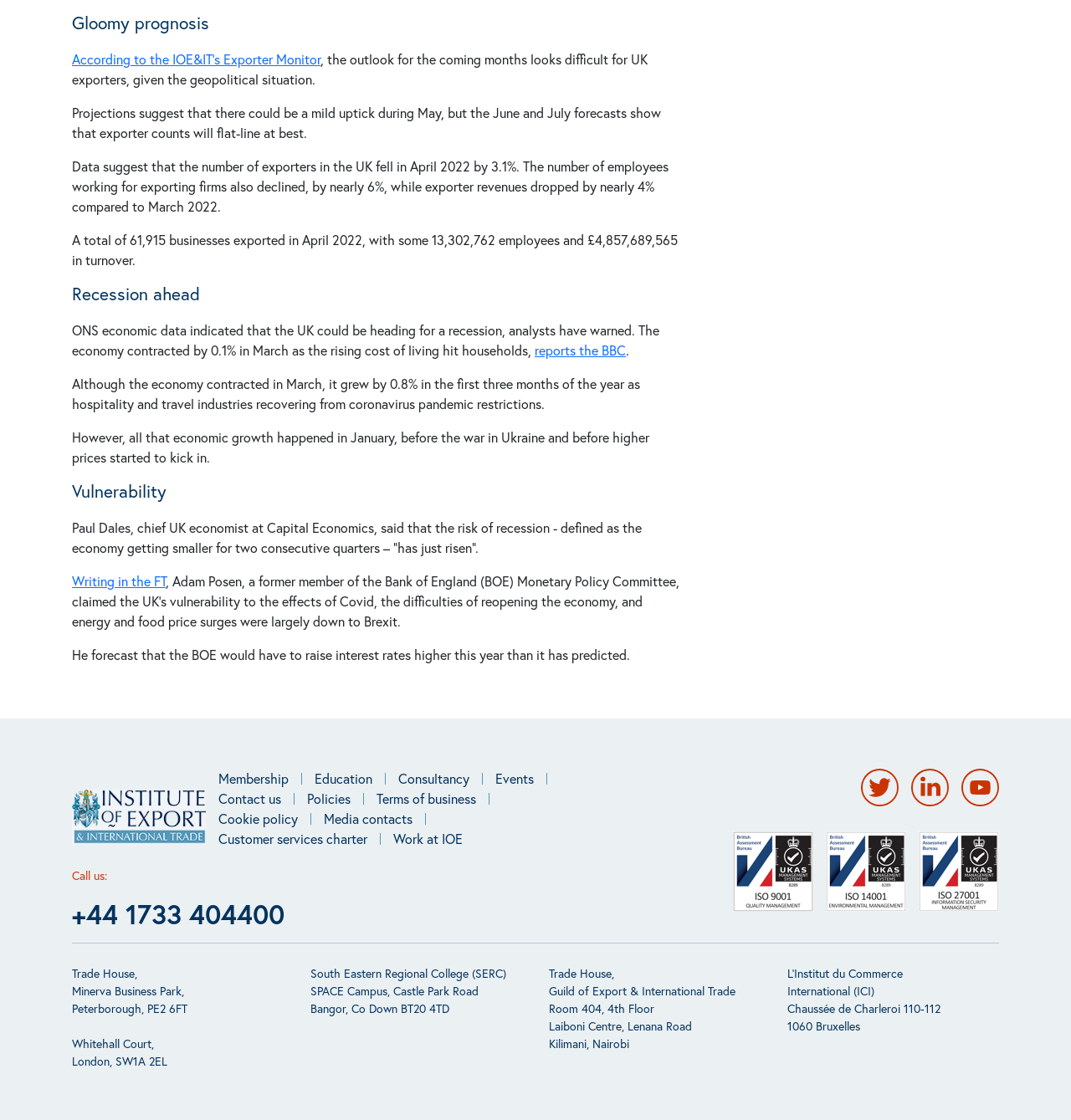Can you show the bounding box coordinates of the region to click on to complete the task described in the instruction: "View the ISO 9001 certification"?

[0.684, 0.742, 0.759, 0.814]